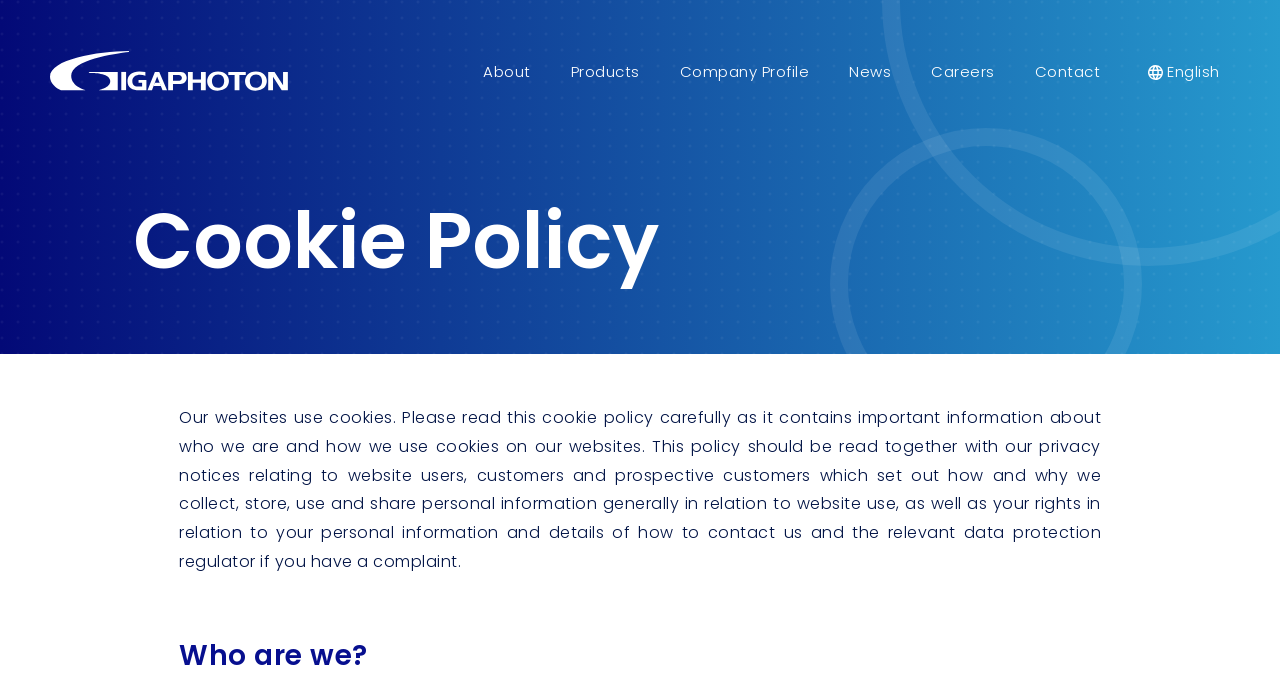How many main navigation links are there?
Deliver a detailed and extensive answer to the question.

There are 5 main navigation links, which are 'About', 'Products', 'Company Profile', 'News', and 'Careers', located at the top of the webpage.